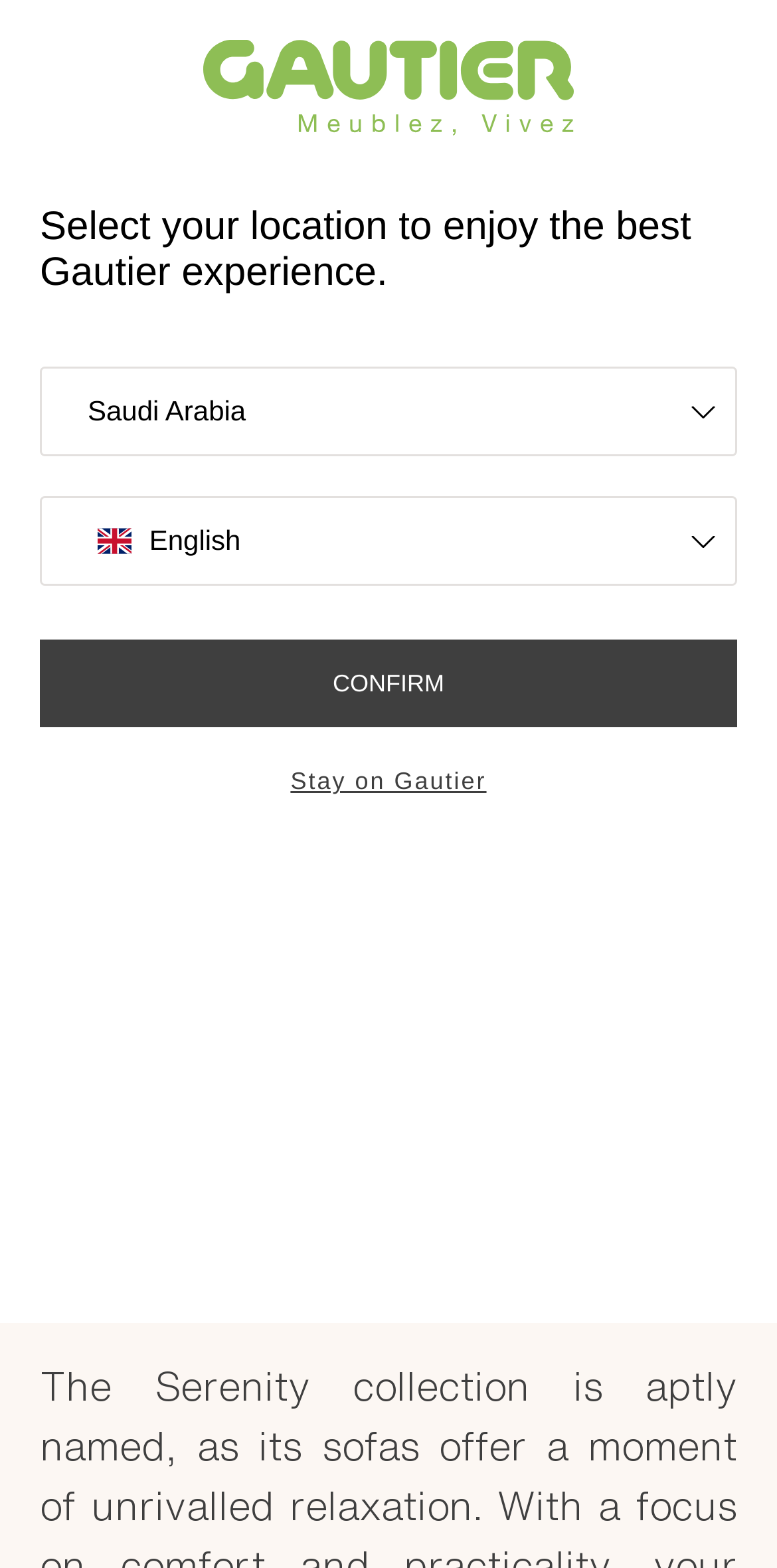Pinpoint the bounding box coordinates of the clickable element needed to complete the instruction: "Get the new 2024 catalogue". The coordinates should be provided as four float numbers between 0 and 1: [left, top, right, bottom].

[0.179, 0.722, 0.821, 0.778]